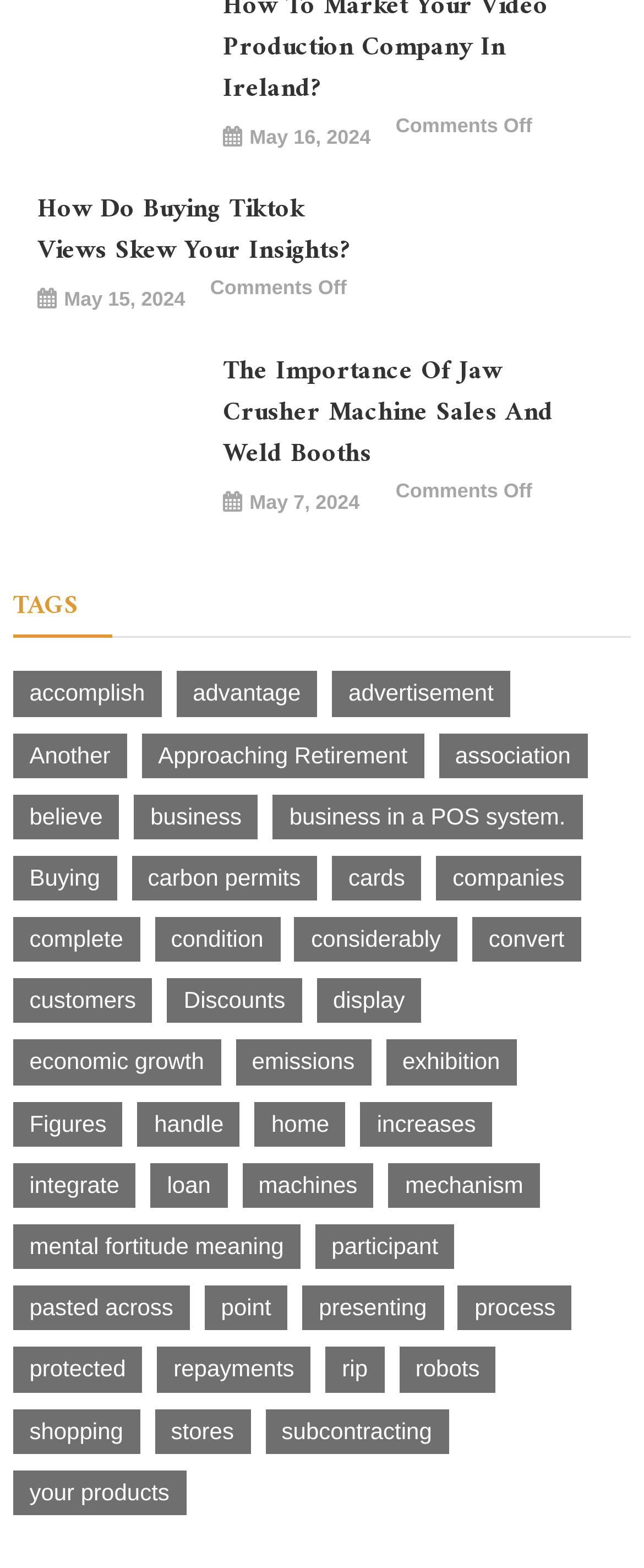Determine the bounding box coordinates of the clickable region to execute the instruction: "Click on 'How Do Buying Tiktok Views Skew Your Insights?'". The coordinates should be four float numbers between 0 and 1, denoted as [left, top, right, bottom].

[0.058, 0.121, 0.577, 0.174]